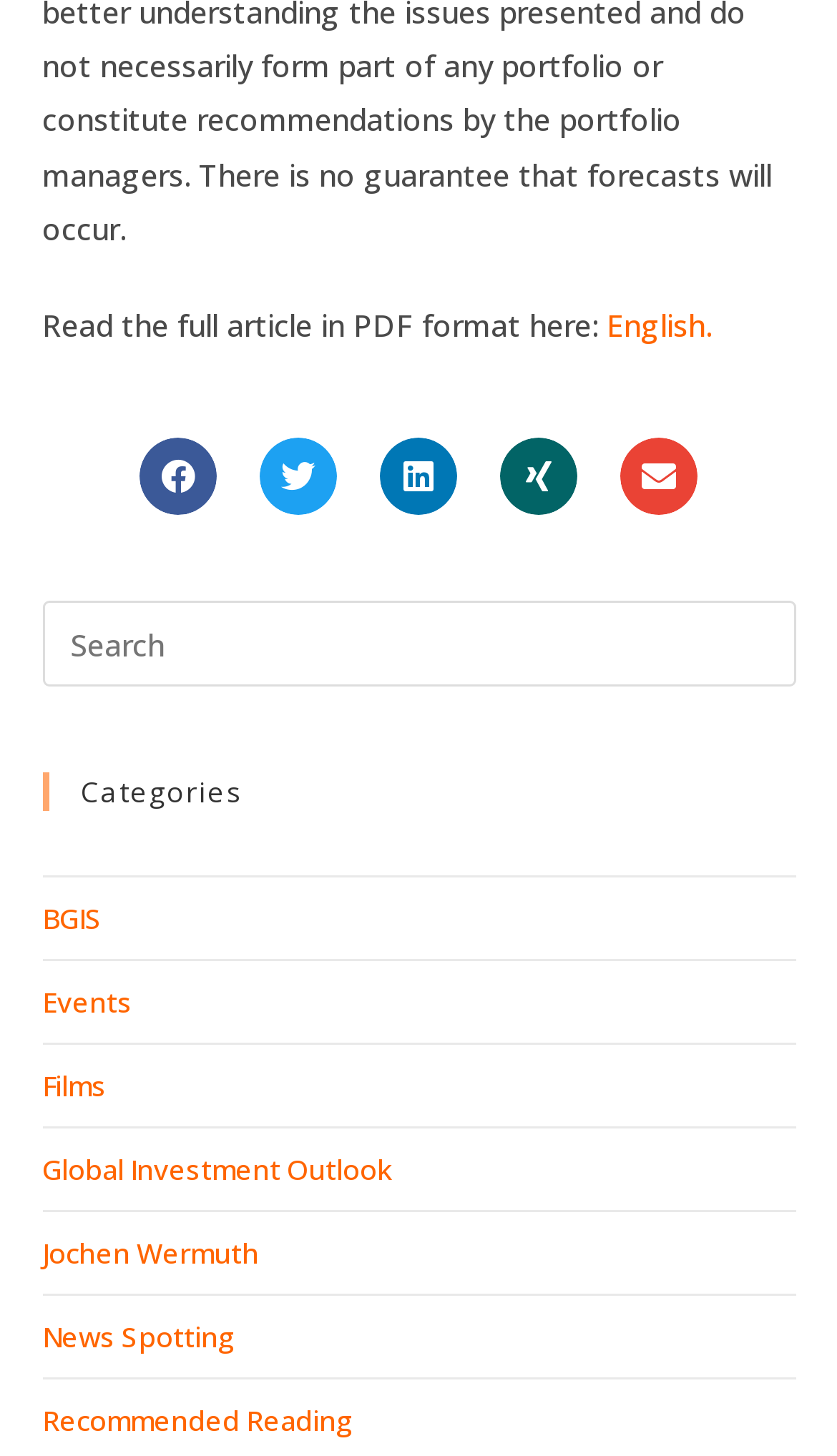Identify the bounding box coordinates of the section that should be clicked to achieve the task described: "Share on facebook".

[0.167, 0.301, 0.259, 0.354]